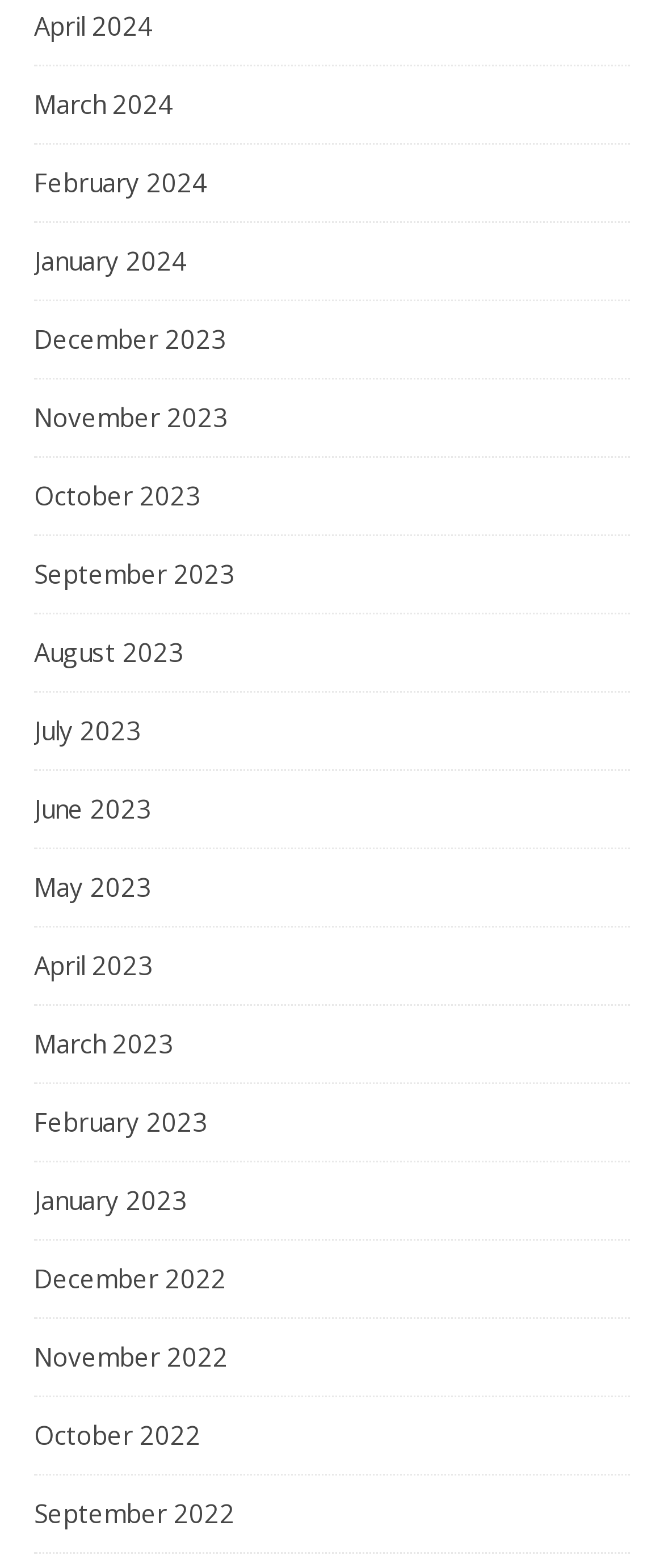Please identify the bounding box coordinates of the clickable area that will fulfill the following instruction: "access January 2024". The coordinates should be in the format of four float numbers between 0 and 1, i.e., [left, top, right, bottom].

[0.051, 0.143, 0.282, 0.191]